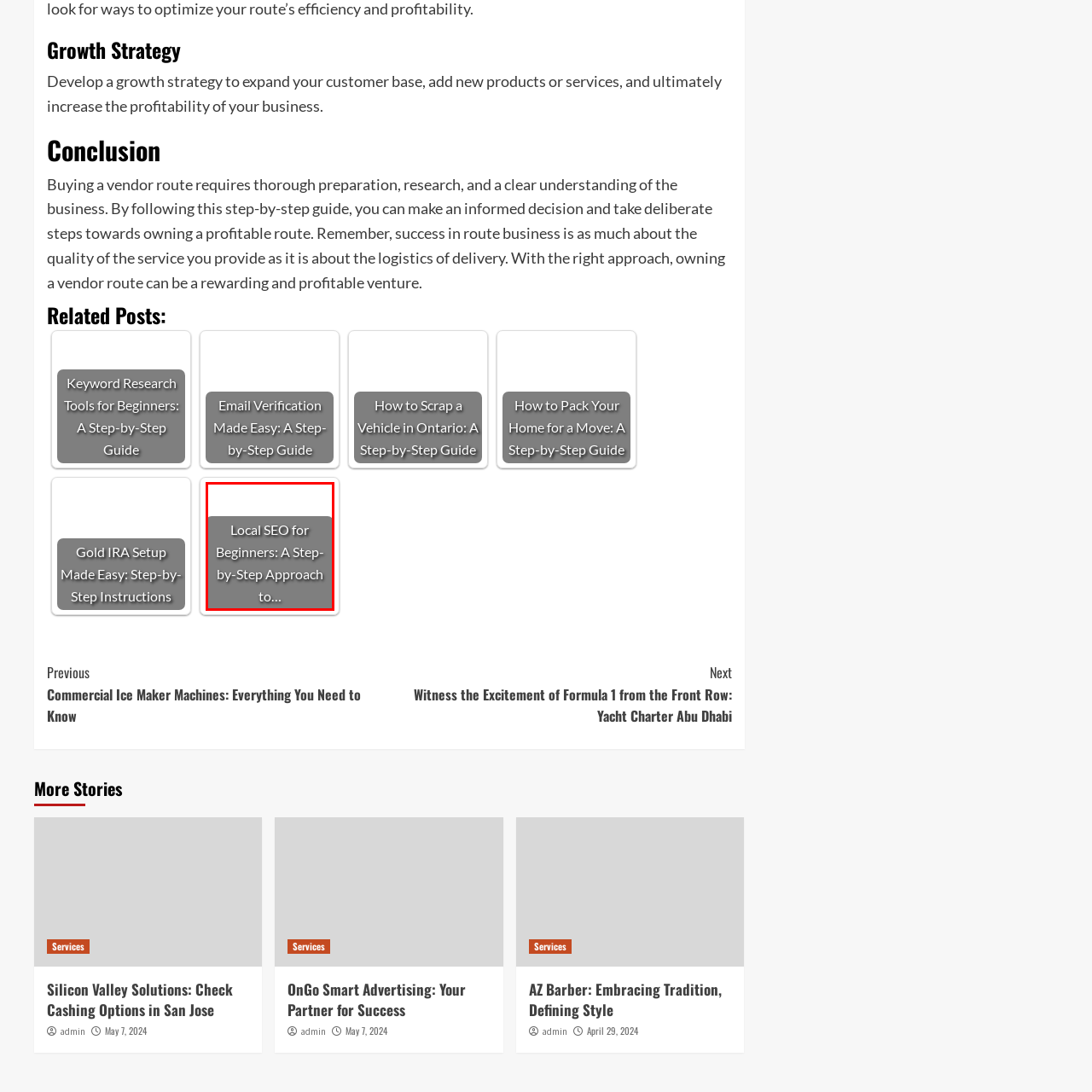Look at the area marked with a blue rectangle, What is the purpose of the article? 
Provide your answer using a single word or phrase.

to provide foundational knowledge and actionable steps